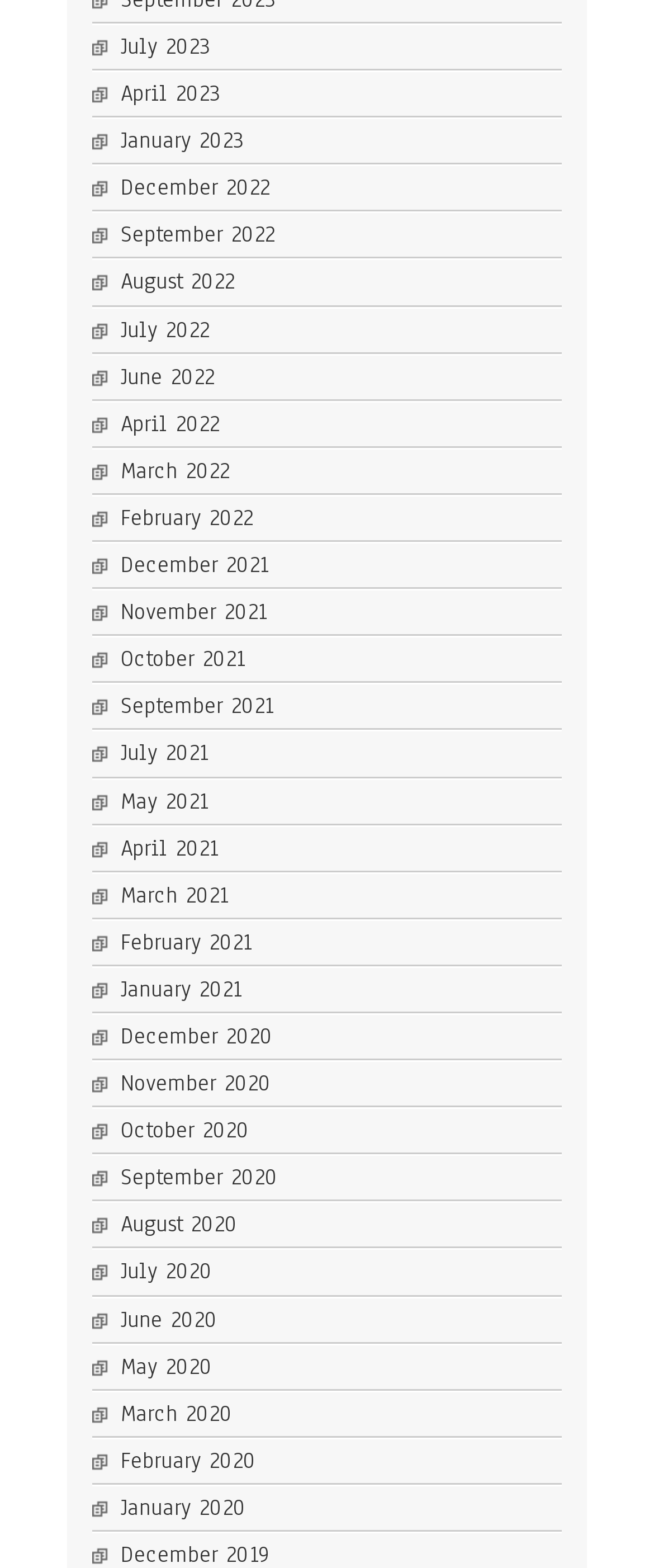Analyze the image and answer the question with as much detail as possible: 
What is the earliest month listed?

By scrolling down the list of links, I found that the bottommost link is 'January 2020', which suggests that it is the earliest month listed.